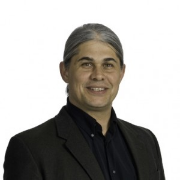Respond with a single word or short phrase to the following question: 
What is the speaker likely involved in?

Curriculum design or technology-enhanced learning